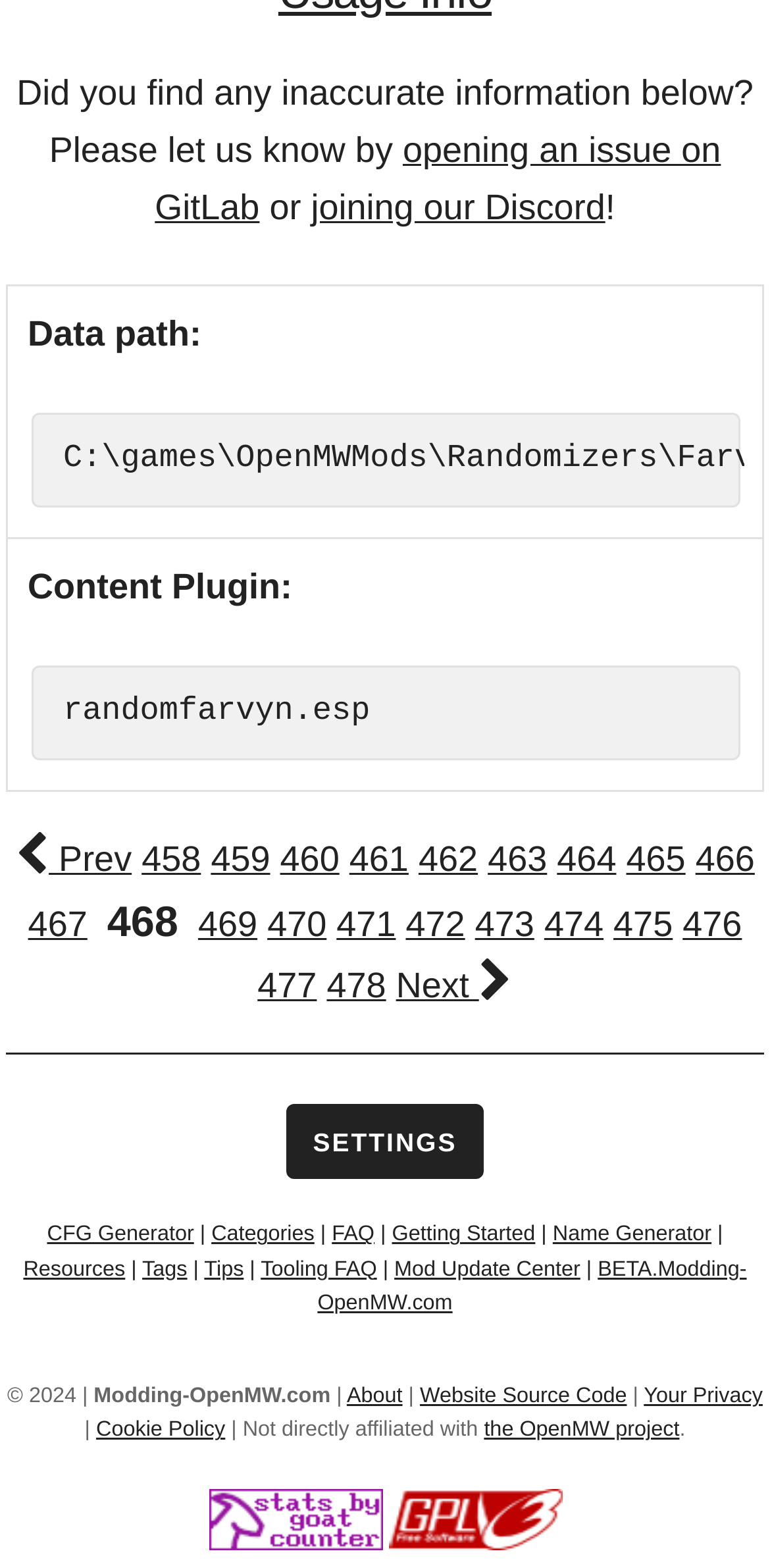How many links are there in the pagination section?
Answer the question with detailed information derived from the image.

I looked at the pagination section and counted the number of links, which are Prev, 458, 459, 460, 461, 462, 463, 464, 465, 466, 467, 468, 469, 470, 471, 472, 473, 474, 475, 476, 477, and Next. There are 17 links in total.